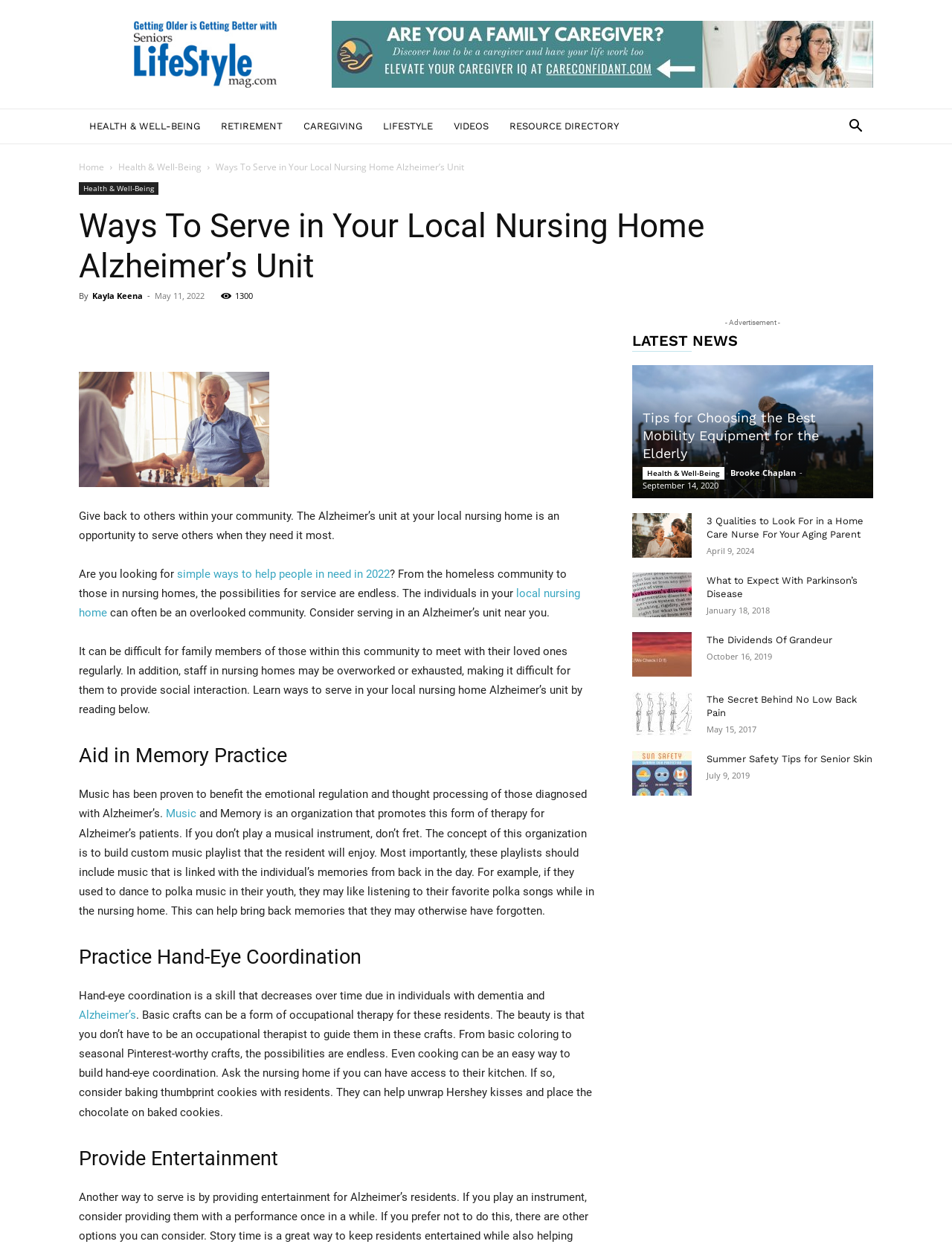Identify the bounding box coordinates of the element that should be clicked to fulfill this task: "Check 'Changelog'". The coordinates should be provided as four float numbers between 0 and 1, i.e., [left, top, right, bottom].

None